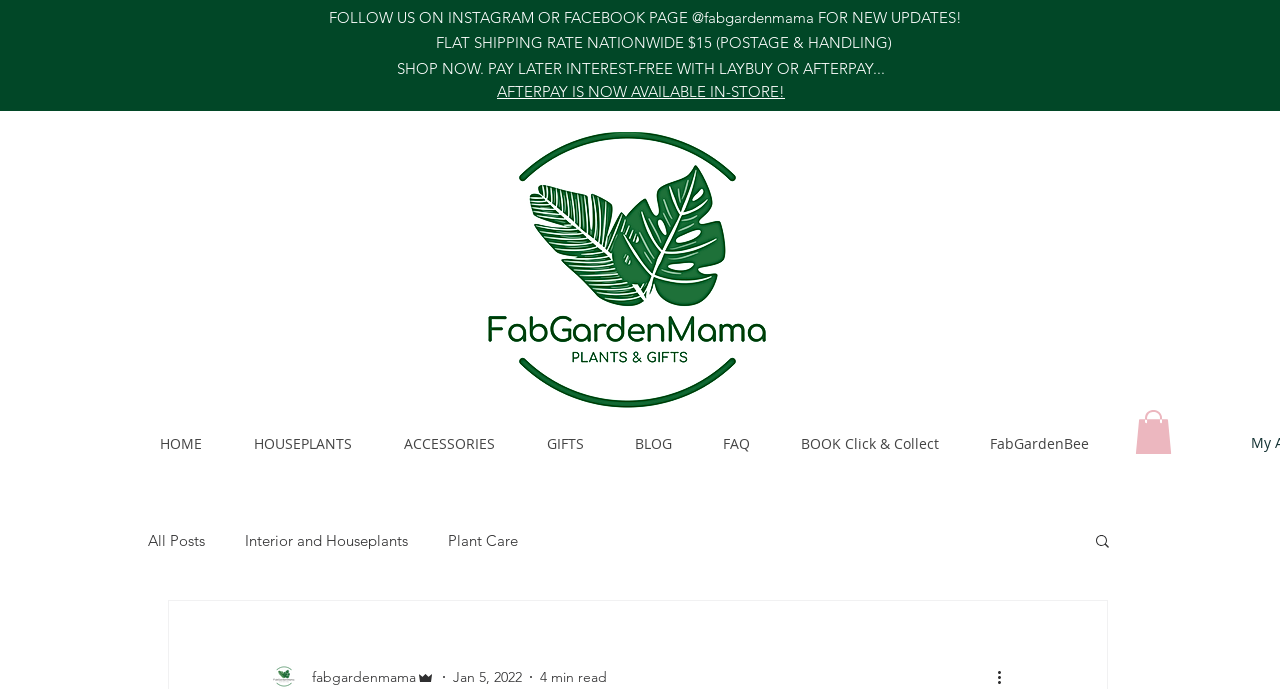Based on the image, please elaborate on the answer to the following question:
How many navigation links are there?

The navigation links can be found in the 'Site' navigation menu, which includes links to 'HOME', 'HOUSEPLANTS', 'ACCESSORIES', 'GIFTS', 'BLOG', 'FAQ', 'BOOK Click & Collect', and 'FabGardenBee'. There are 9 links in total.